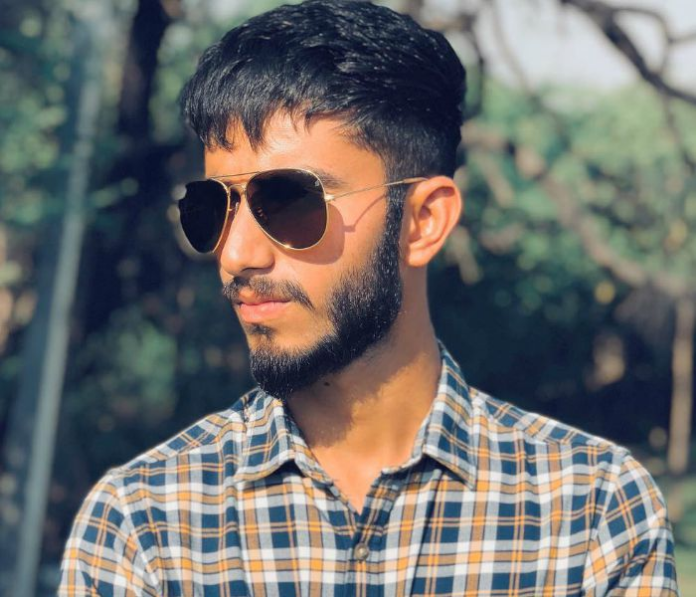Give a one-word or one-phrase response to the question:
Who is the person in the image?

Mayank Markande